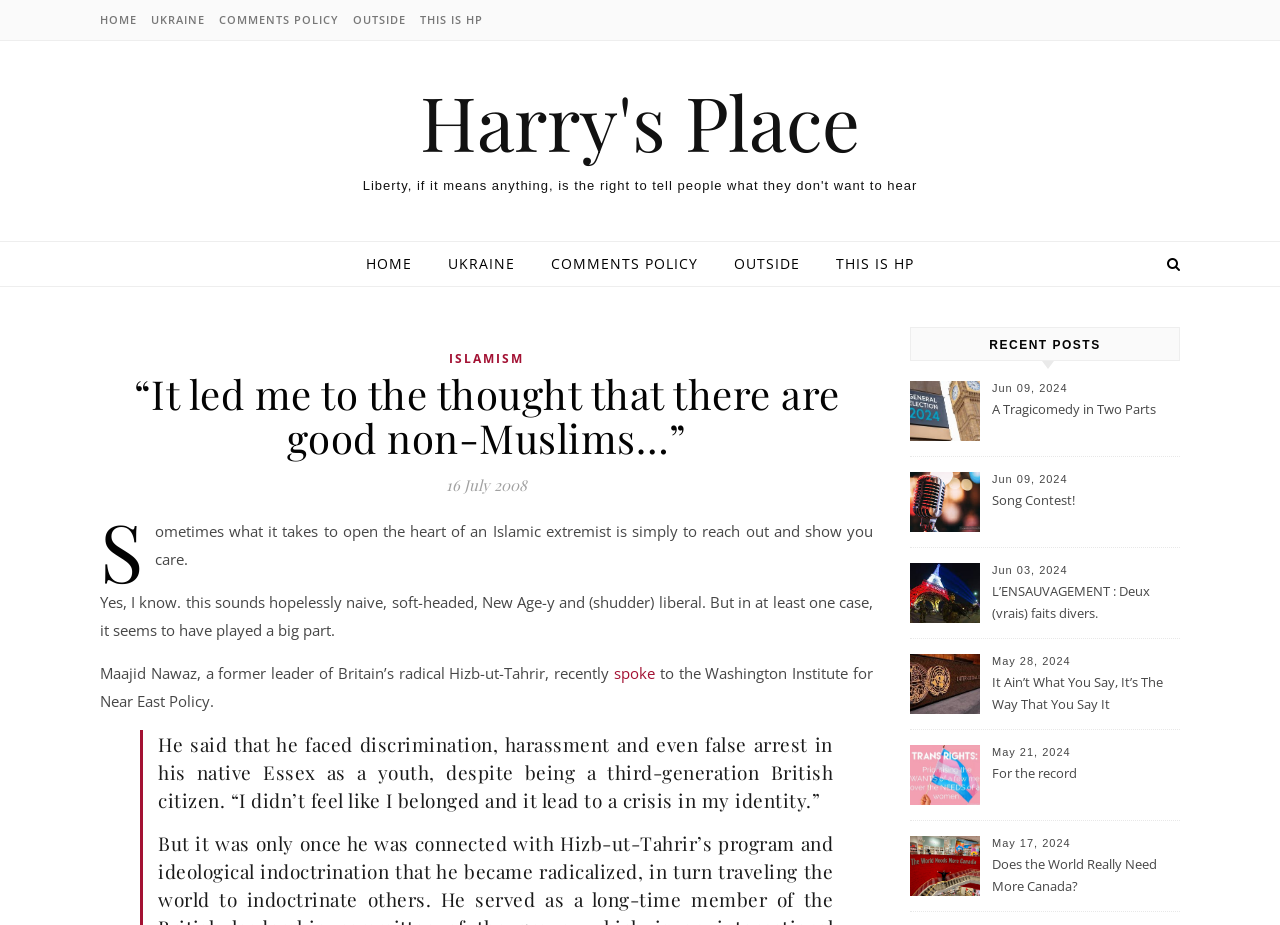What is the topic of the main article?
Please ensure your answer is as detailed and informative as possible.

I inferred the topic by reading the static text elements in the main article section, which mention 'Islamic extremist' and 'Maajid Nawaz, a former leader of Britain’s radical Hizb-ut-Tahrir'.